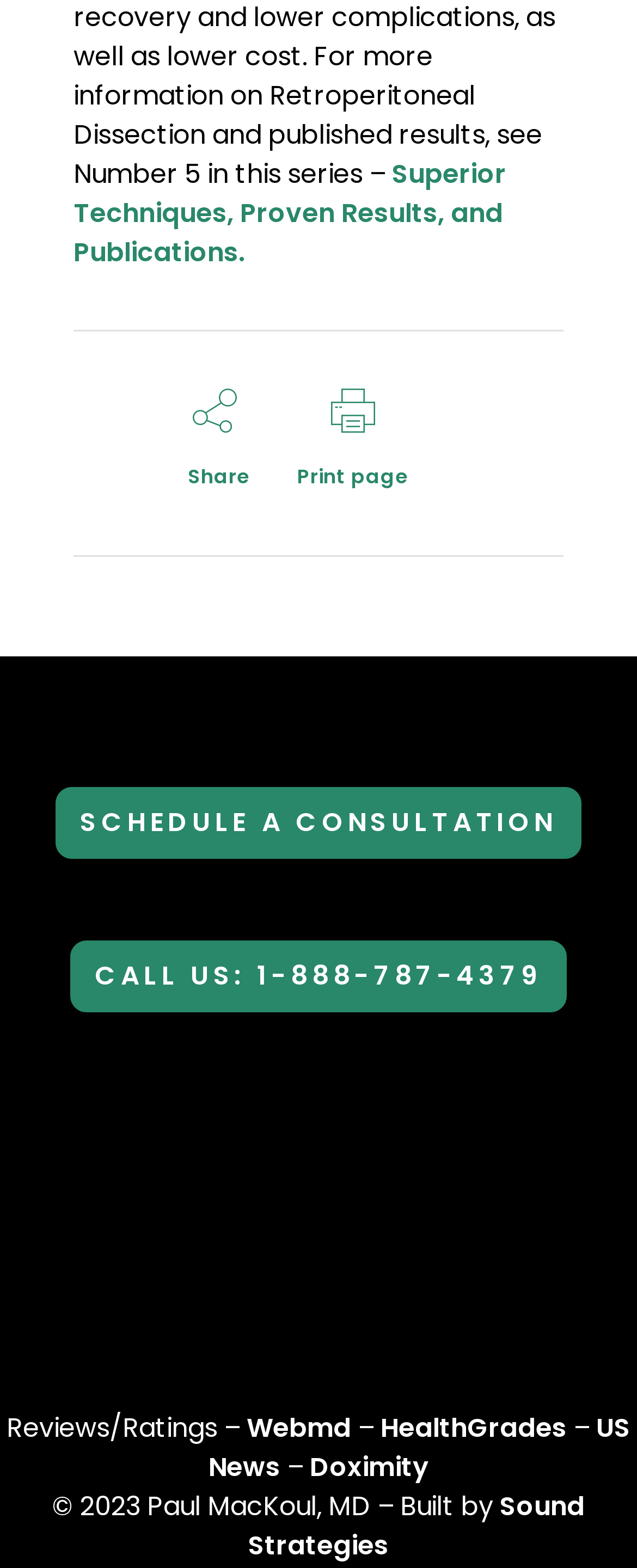Locate the bounding box coordinates of the region to be clicked to comply with the following instruction: "Share the page". The coordinates must be four float numbers between 0 and 1, in the form [left, top, right, bottom].

[0.295, 0.248, 0.392, 0.312]